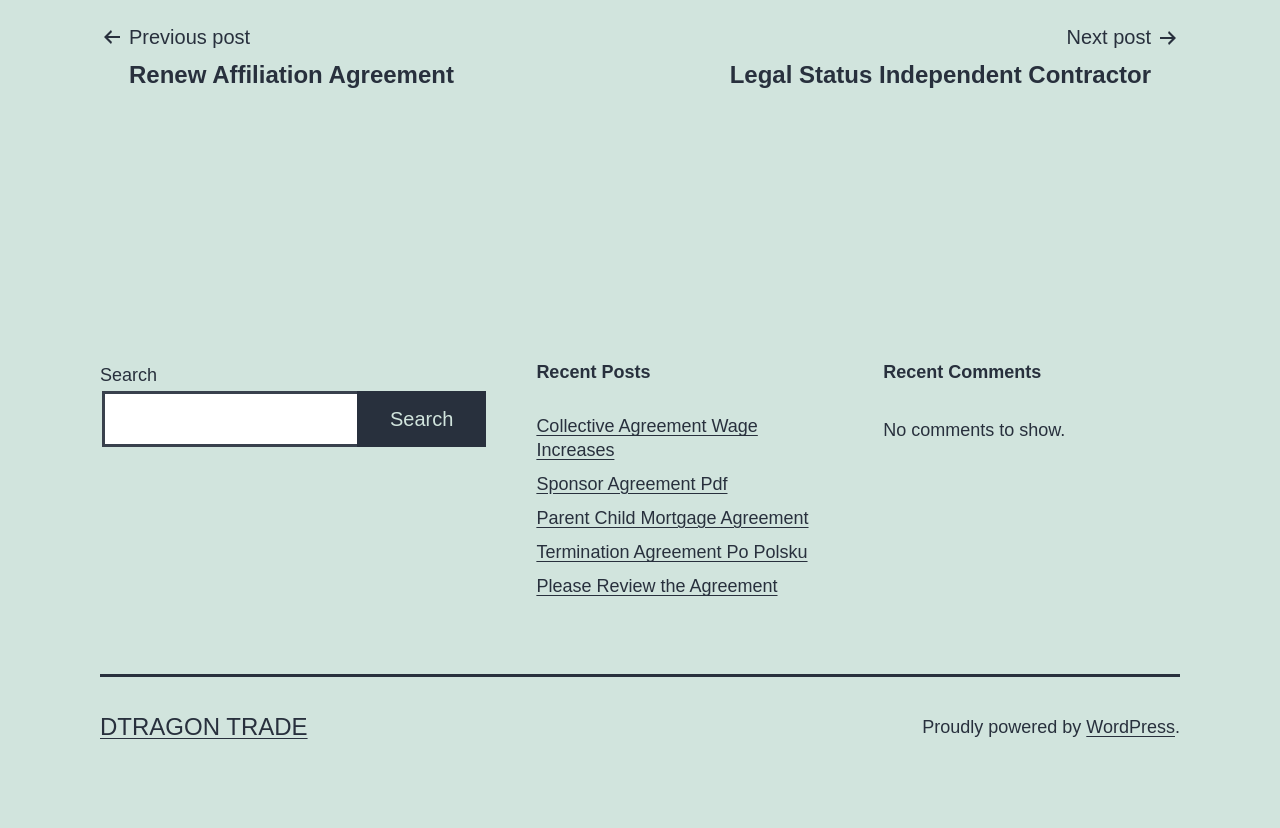Find the UI element described as: "Collective Agreement Wage Increases" and predict its bounding box coordinates. Ensure the coordinates are four float numbers between 0 and 1, [left, top, right, bottom].

[0.419, 0.502, 0.651, 0.558]